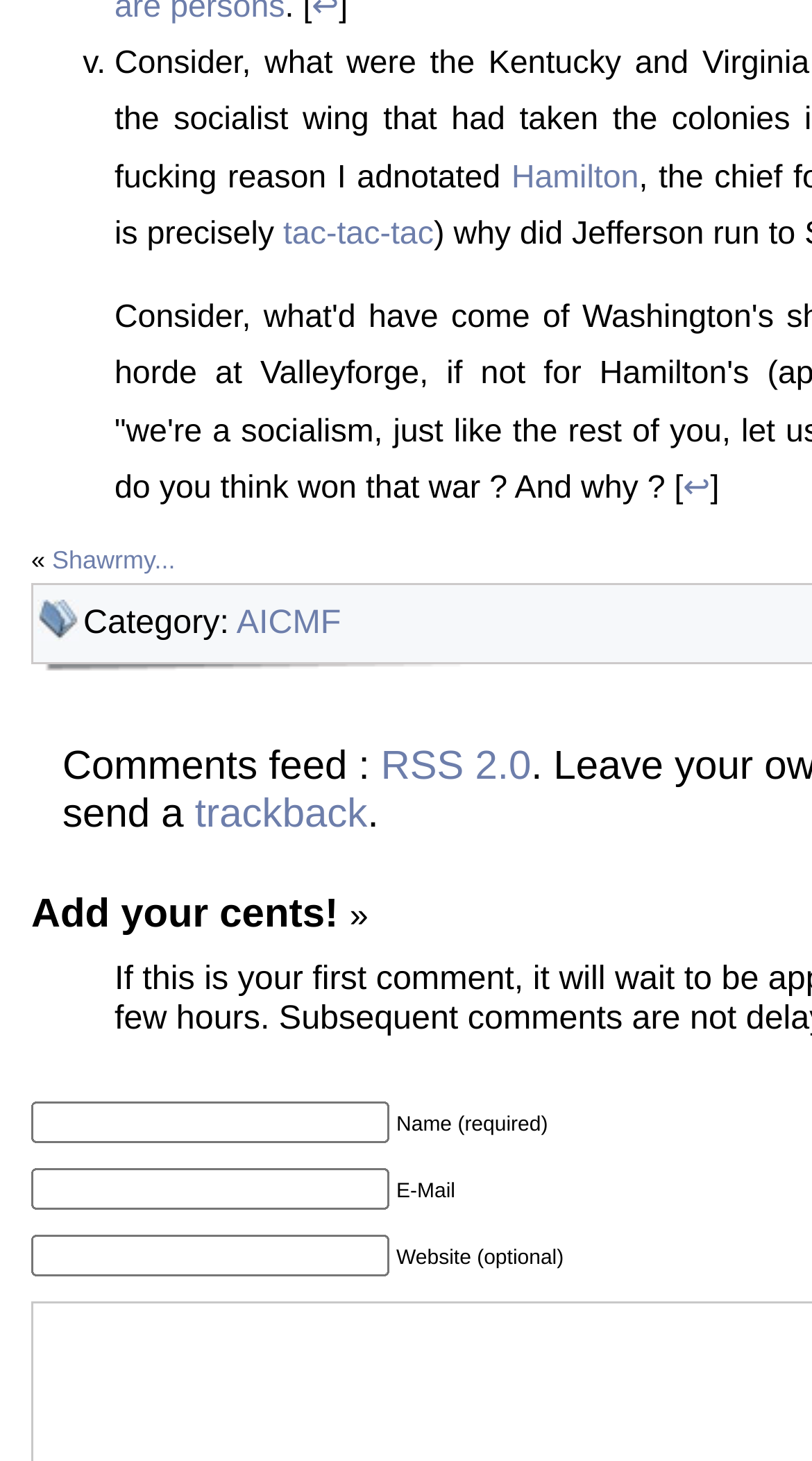Please identify the bounding box coordinates of the element's region that should be clicked to execute the following instruction: "Click on the RSS 2.0 link". The bounding box coordinates must be four float numbers between 0 and 1, i.e., [left, top, right, bottom].

[0.469, 0.509, 0.654, 0.541]